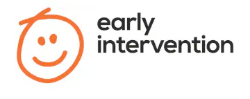Generate an elaborate description of what you see in the image.

The image features a playful logo for "early intervention," characterized by a simple, stylized depiction of a smiling face outlined in orange, accompanied by the text "early intervention" in a modern font. This logo symbolizes the organization's focus on supportive measures for children, particularly in the context of autism and neurodiversity. The bright, friendly design reflects the organization’s mission to promote positive outcomes through early support and intervention initiatives.